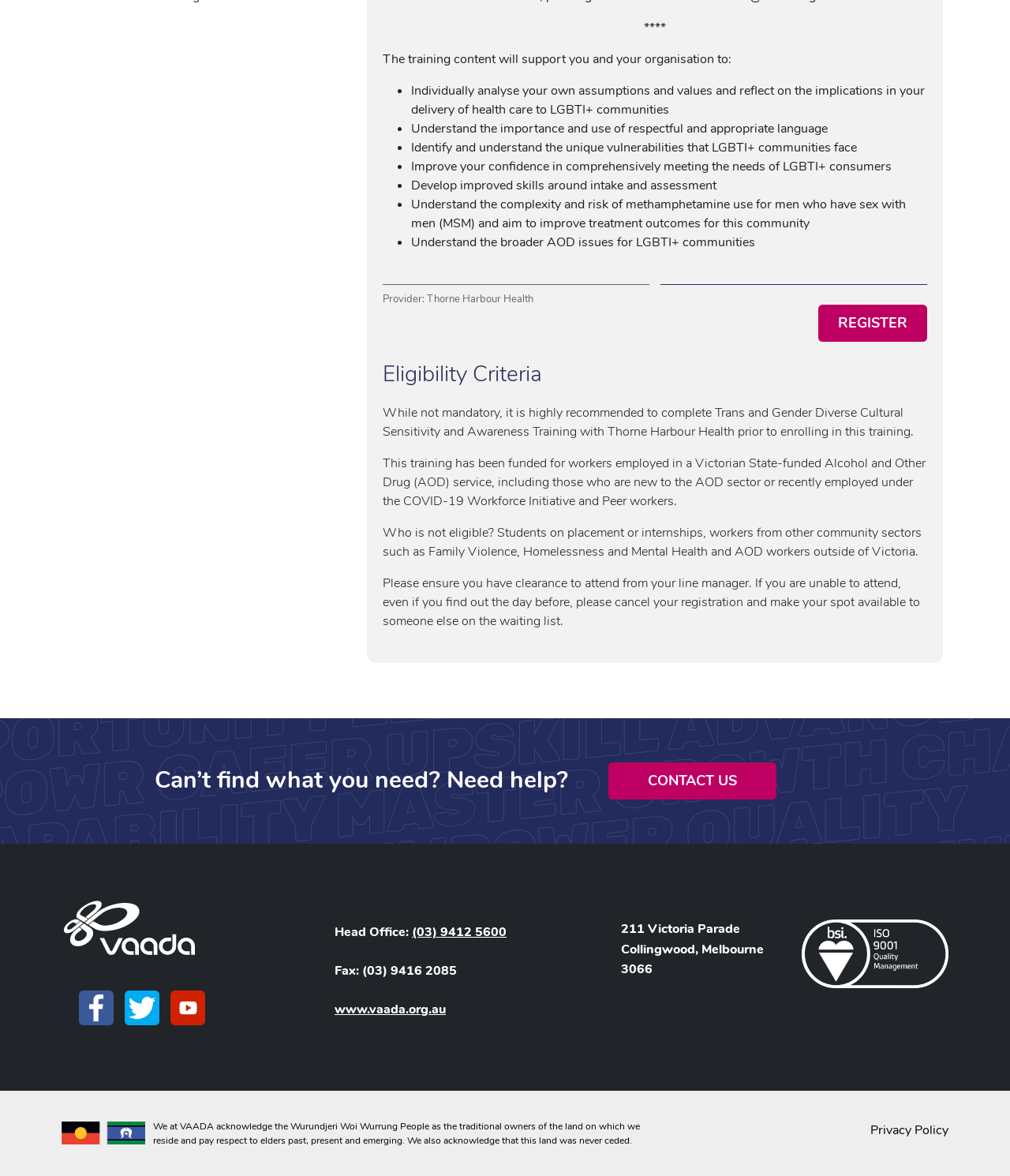Who is the provider of the training?
Provide a well-explained and detailed answer to the question.

The provider of the training is Thorne Harbour Health, as stated in the text 'Provider: Thorne Harbour Health' on the webpage.